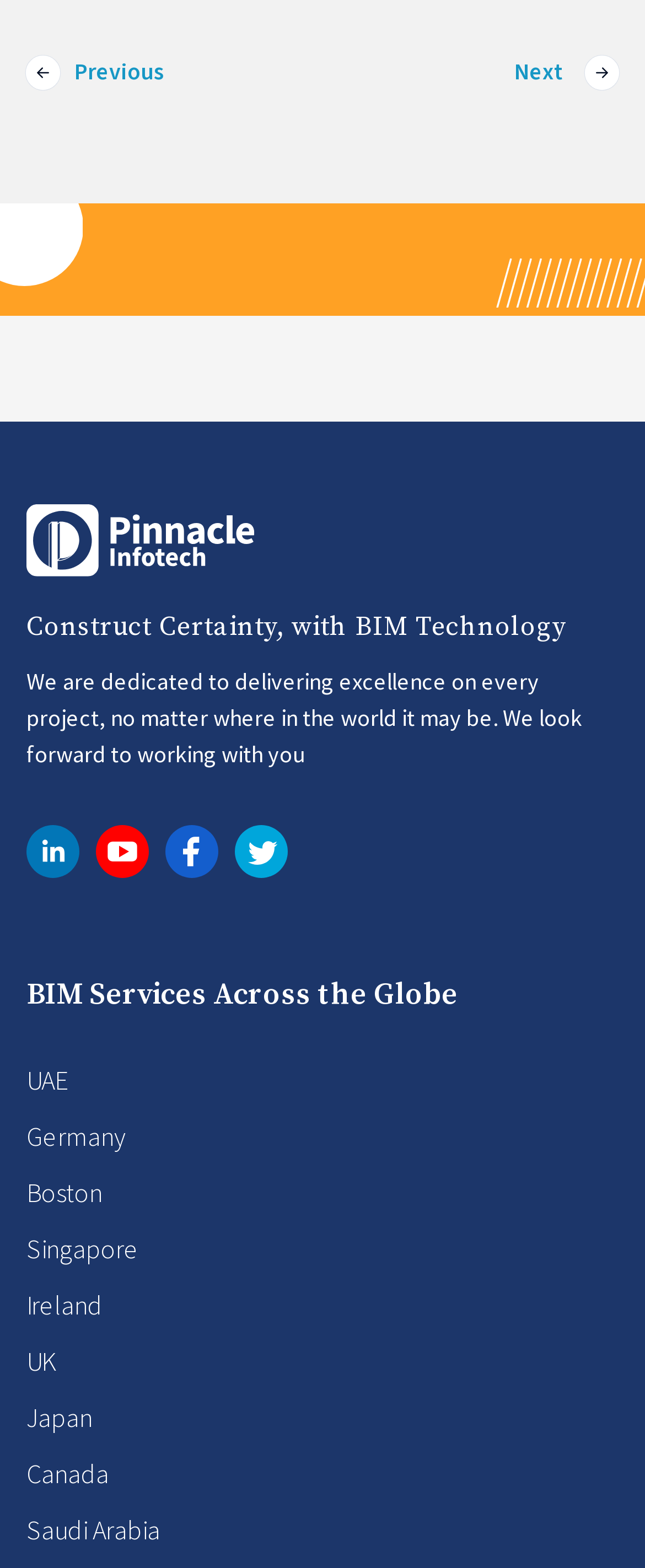Determine the bounding box coordinates for the UI element with the following description: "Canada". The coordinates should be four float numbers between 0 and 1, represented as [left, top, right, bottom].

[0.041, 0.927, 0.959, 0.952]